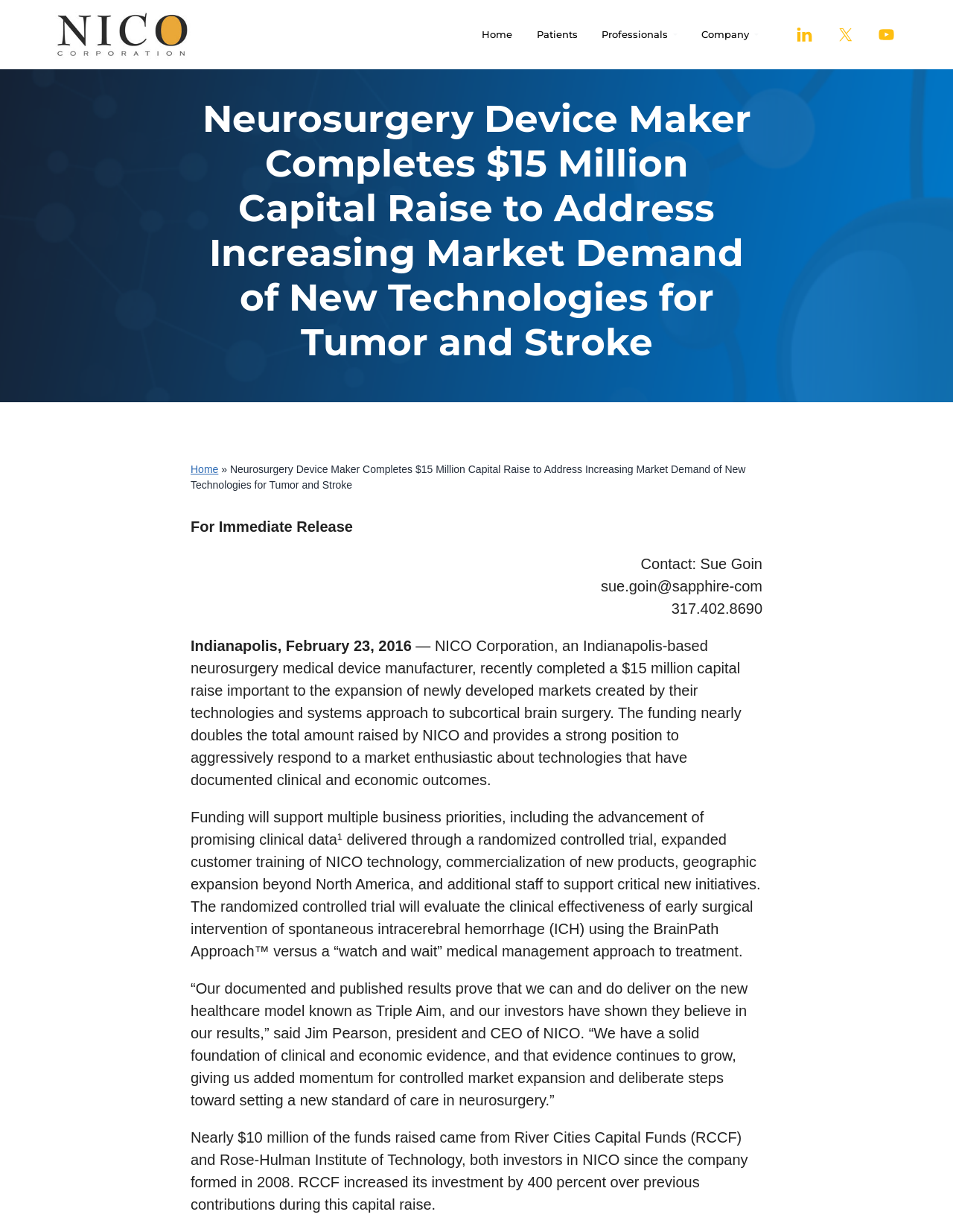Find the bounding box coordinates of the element you need to click on to perform this action: 'Visit NICO Corporation's LinkedIn page'. The coordinates should be represented by four float values between 0 and 1, in the format [left, top, right, bottom].

[0.826, 0.014, 0.862, 0.042]